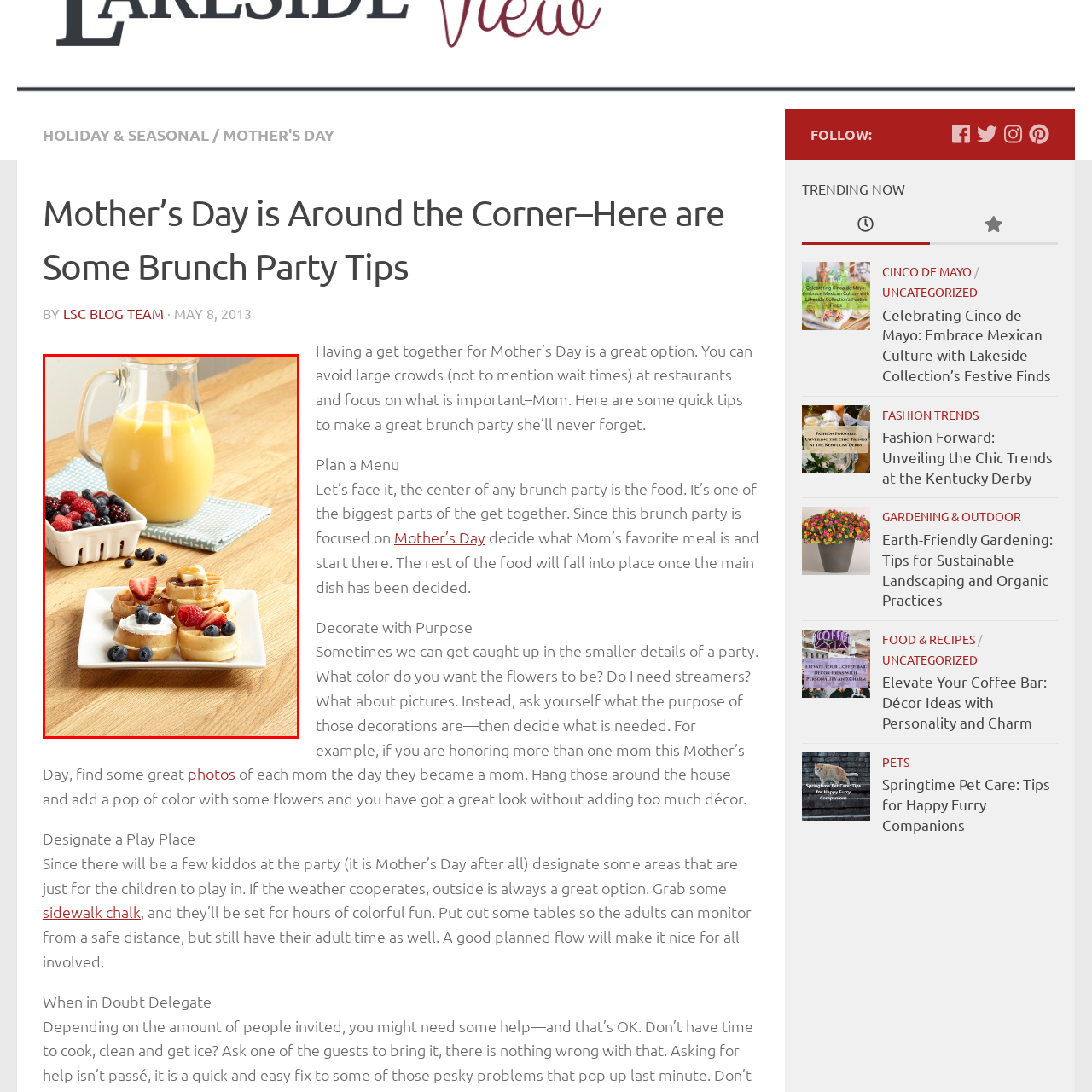Illustrate the image within the red boundary with a detailed caption.

This inviting scene captures a delightful brunch setting perfect for celebrating occasions like Mother's Day. In the foreground, a pristine white plate showcases a variety of mini tarts elegantly topped with fresh strawberries, raspberries, blueberries, and a dollop of cream, enticing viewers with their colorful presentation. Behind the tarts, a bowl brimming with mixed berries—blackberries, raspberries, and blueberries—adds a vibrant pop of color and emphasizes the fresh, seasonal ingredients. A pitcher filled with orange juice sits prominently beside a textured blue napkin, completing the tableau with a refreshing drink option. The wood grain table adds warmth to the setting, evoking a cozy and inviting atmosphere ideal for hosting loved ones. This image encapsulates the essence of a sweet, crafted brunch experience, perfect for making lasting memories.